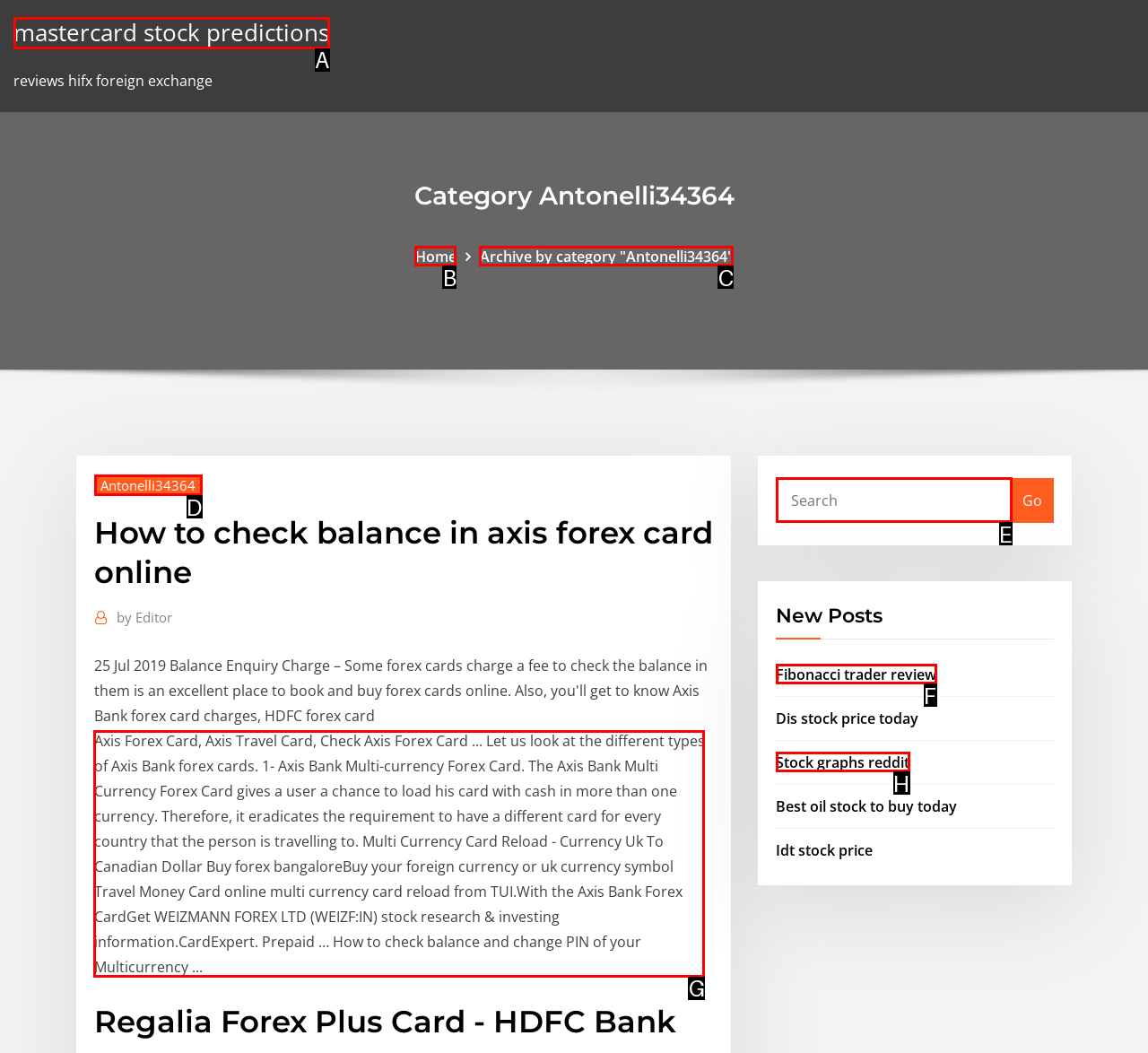Indicate which lettered UI element to click to fulfill the following task: Check Axis Forex Card balance
Provide the letter of the correct option.

G